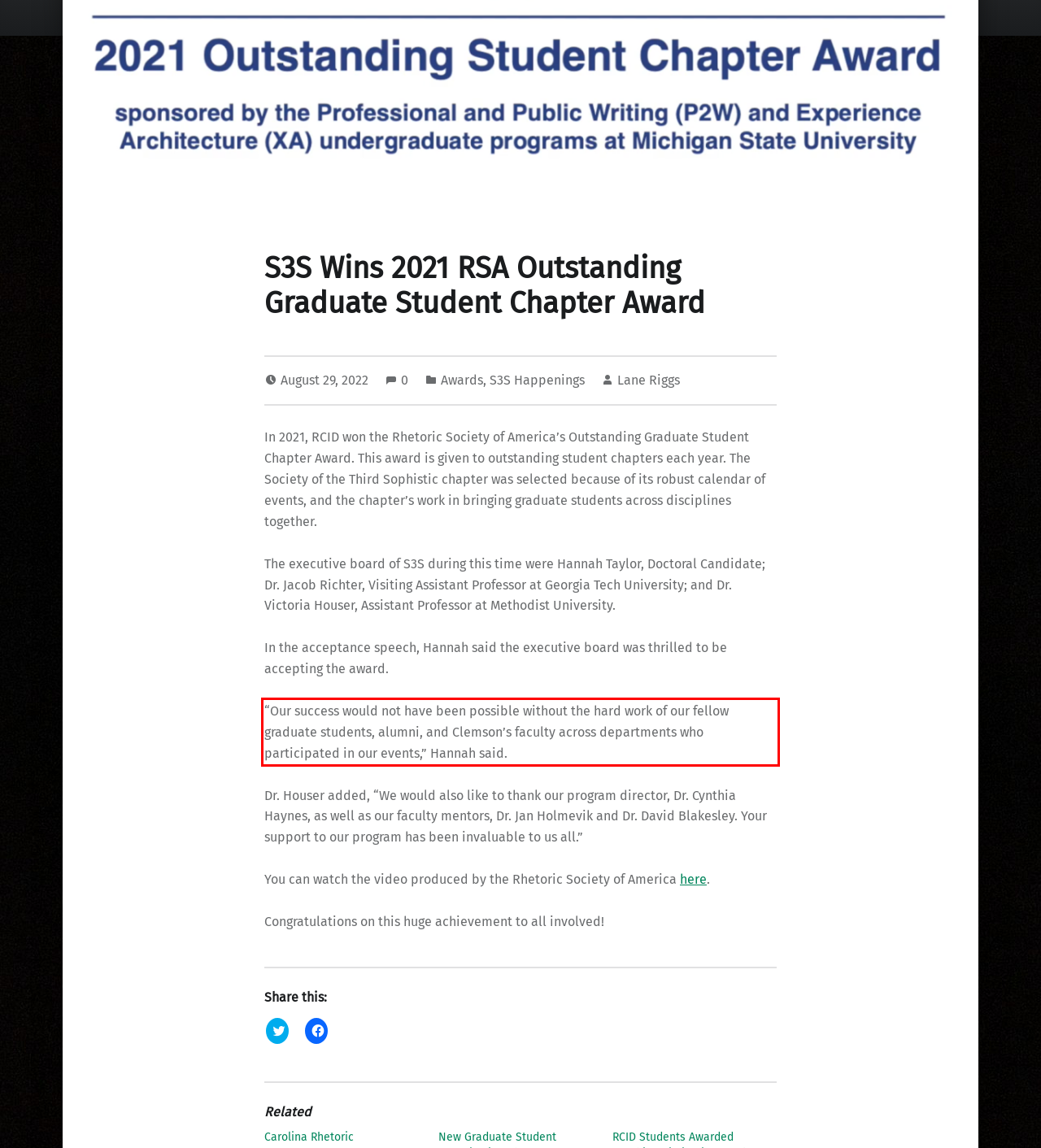Please examine the webpage screenshot containing a red bounding box and use OCR to recognize and output the text inside the red bounding box.

“Our success would not have been possible without the hard work of our fellow graduate students, alumni, and Clemson’s faculty across departments who participated in our events,” Hannah said.